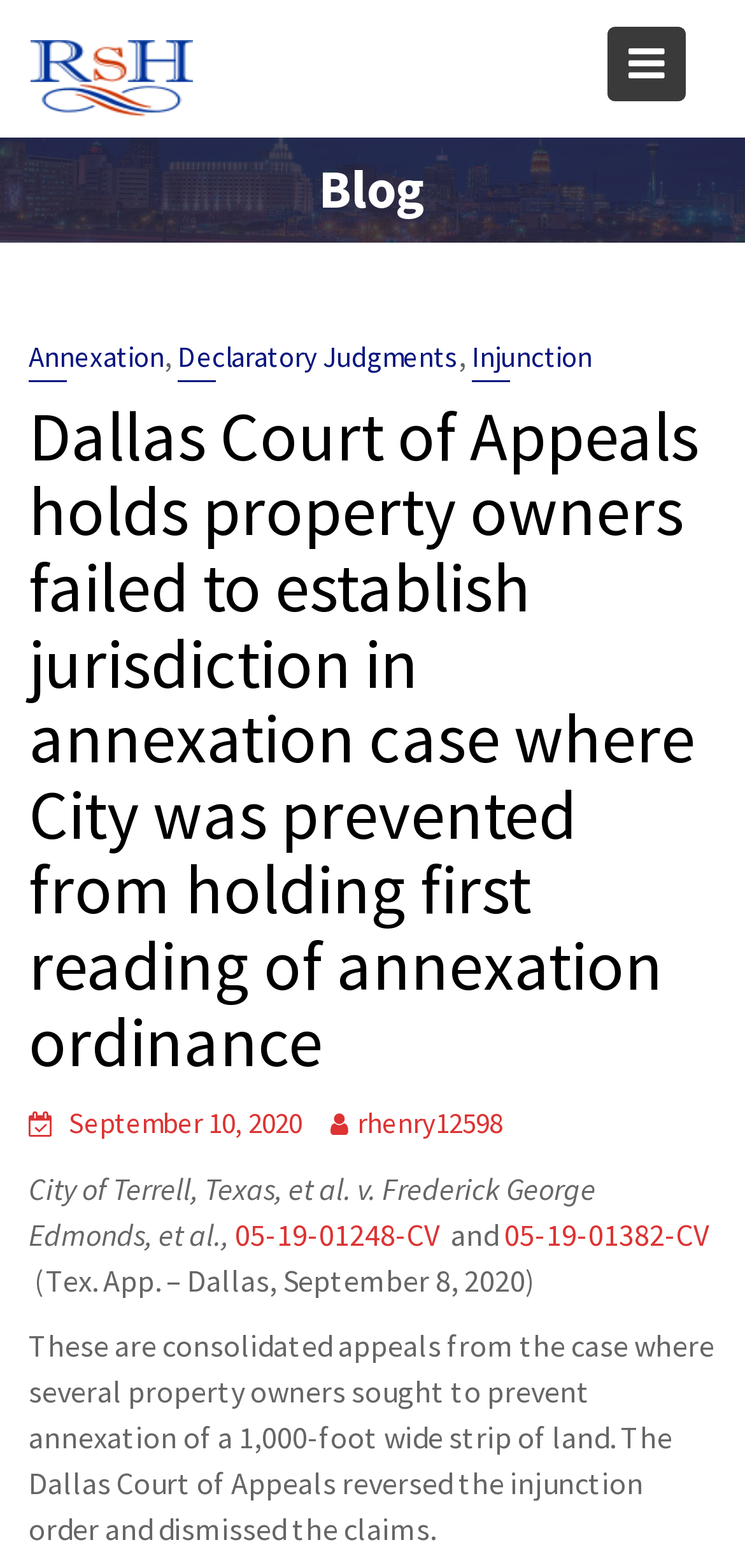Please identify the bounding box coordinates for the region that you need to click to follow this instruction: "View the details of case 05-19-01248-CV".

[0.315, 0.775, 0.59, 0.8]